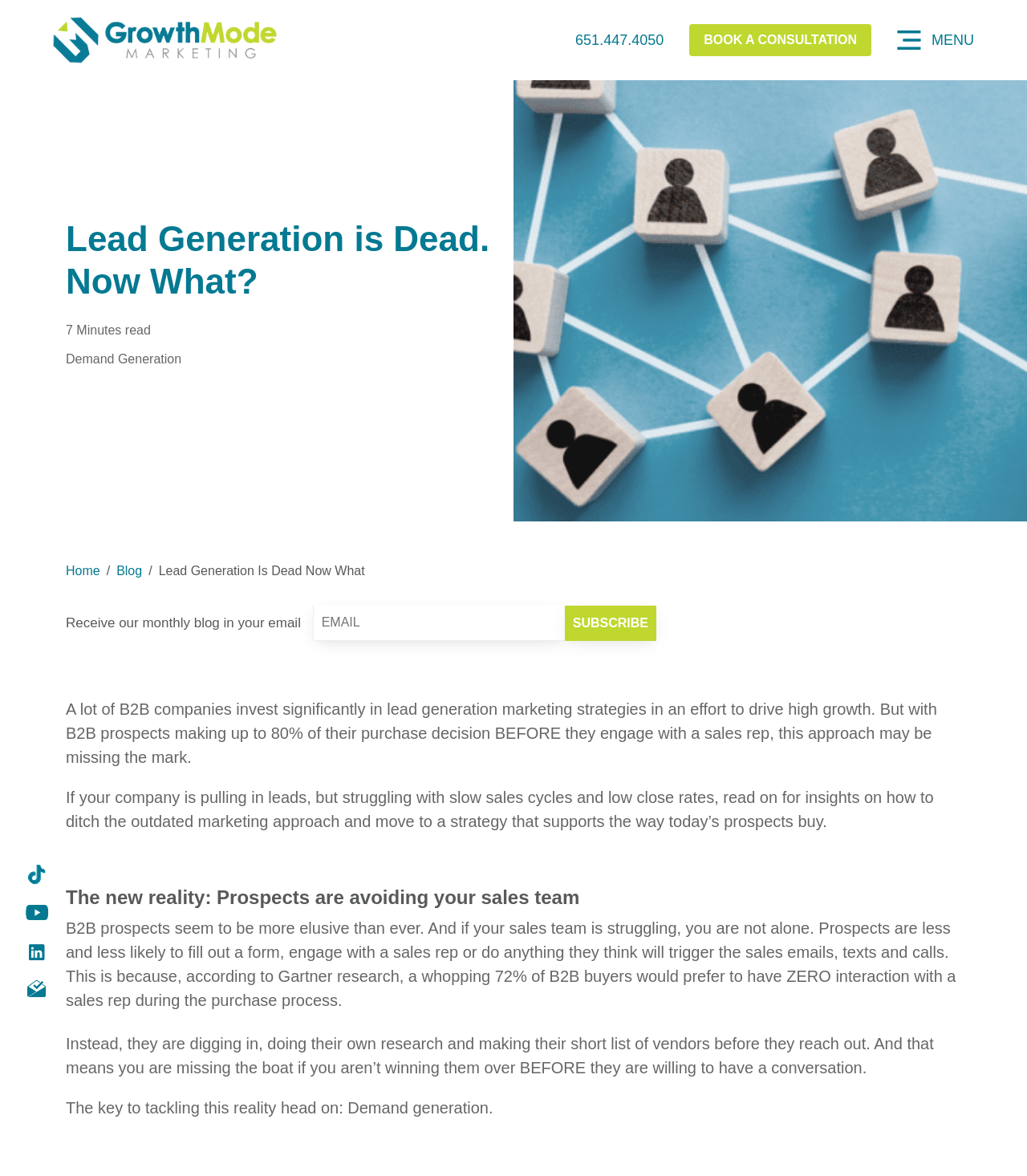Identify the bounding box coordinates of the HTML element based on this description: "Demand Generation".

[0.064, 0.299, 0.181, 0.312]